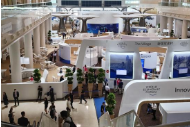What is the purpose of the event?
Please look at the screenshot and answer using one word or phrase.

Address economic and technological issues